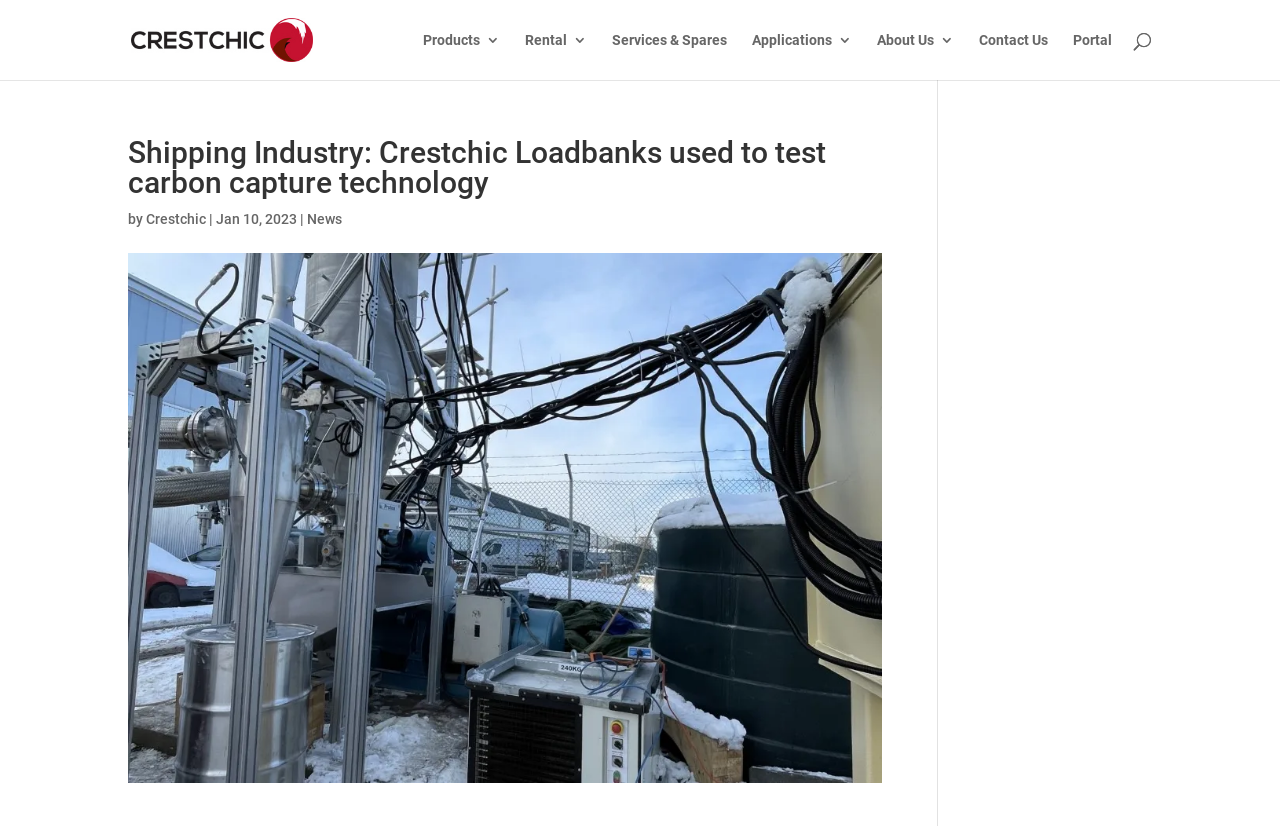Please identify the bounding box coordinates of the element I need to click to follow this instruction: "Click Crestchic USA link".

[0.102, 0.037, 0.245, 0.057]